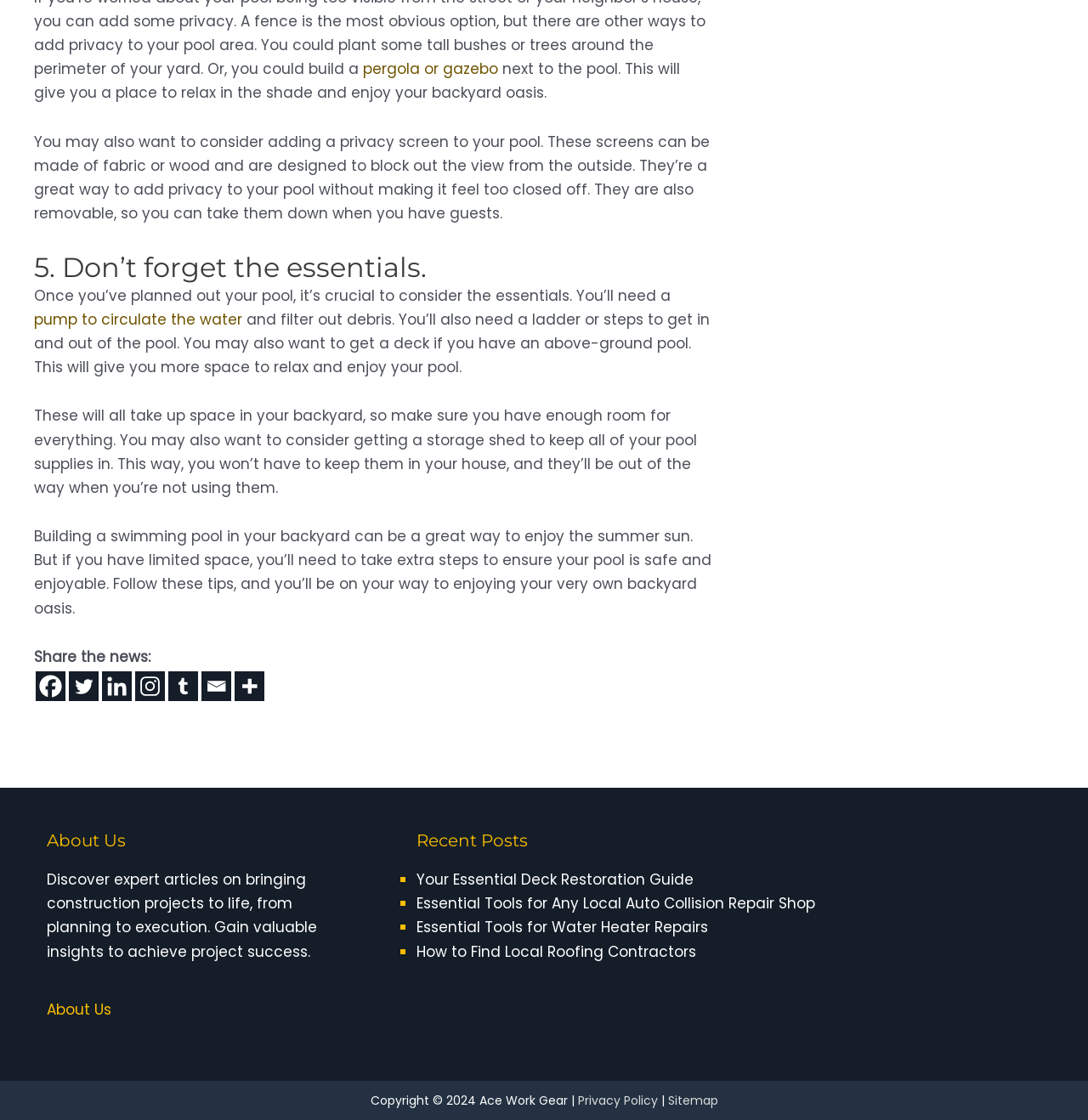Locate the bounding box coordinates of the clickable area needed to fulfill the instruction: "Share on Facebook".

[0.033, 0.6, 0.06, 0.626]